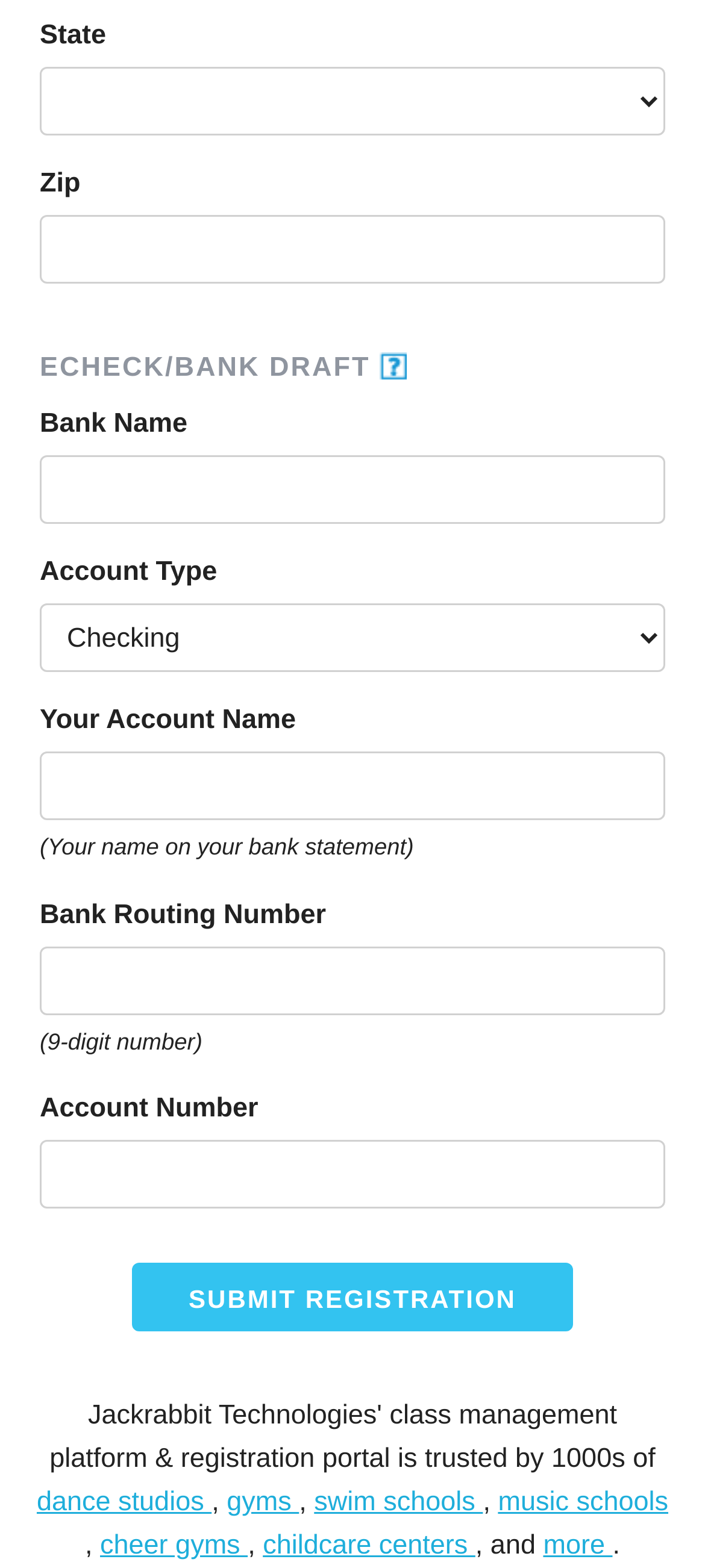What is the purpose of the 'Submit Registration' button?
Refer to the image and offer an in-depth and detailed answer to the question.

The 'Submit Registration' button is located at the bottom of the webpage, and it is likely that the user needs to fill out the form with the required information and then click this button to submit their registration, which suggests that the purpose of the button is to submit registration.